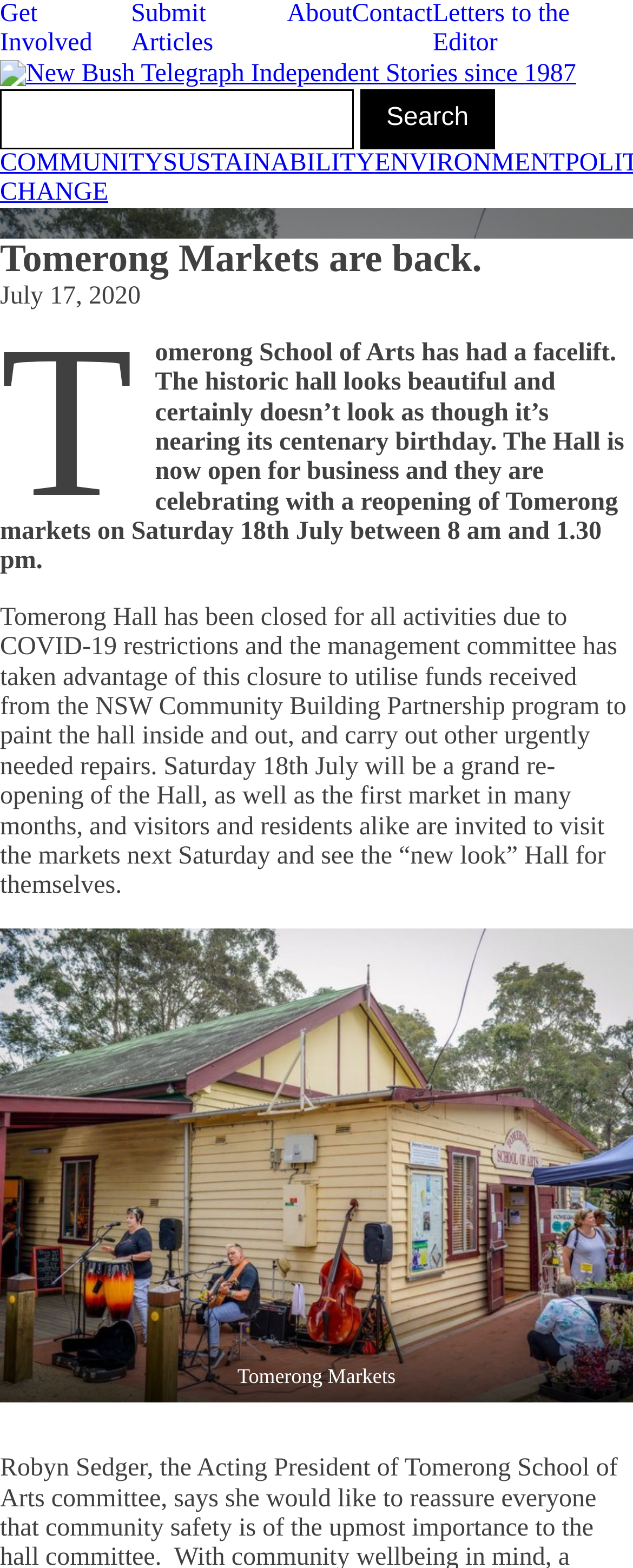What is the theme of the stories on this website?
From the details in the image, provide a complete and detailed answer to the question.

I found the answer by reading the text on the webpage, which mentions 'New Bush Telegraph Independent Stories since 1987'.